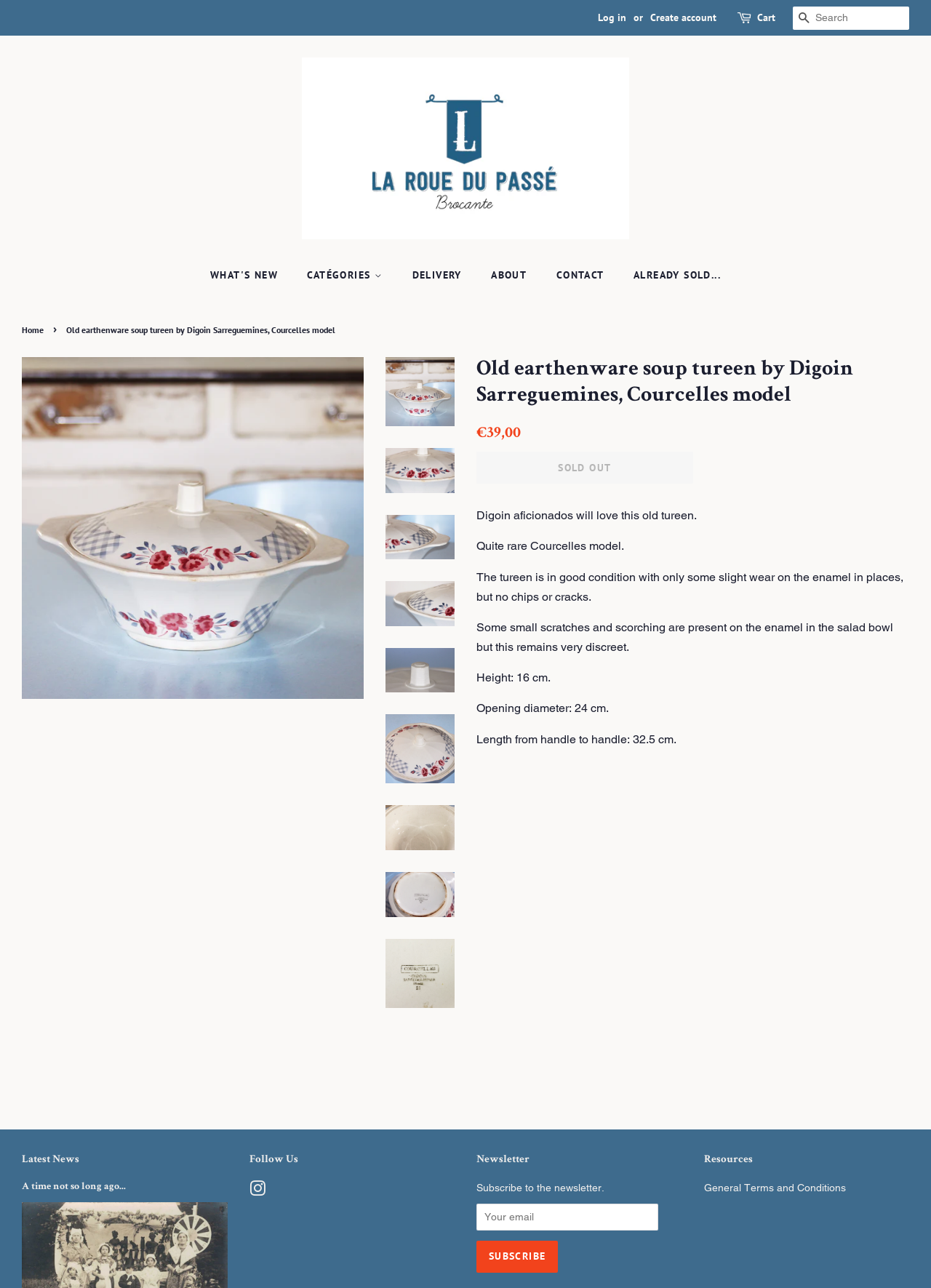Please locate the bounding box coordinates of the element that needs to be clicked to achieve the following instruction: "go to La Roue du Passé". The coordinates should be four float numbers between 0 and 1, i.e., [left, top, right, bottom].

[0.324, 0.045, 0.676, 0.186]